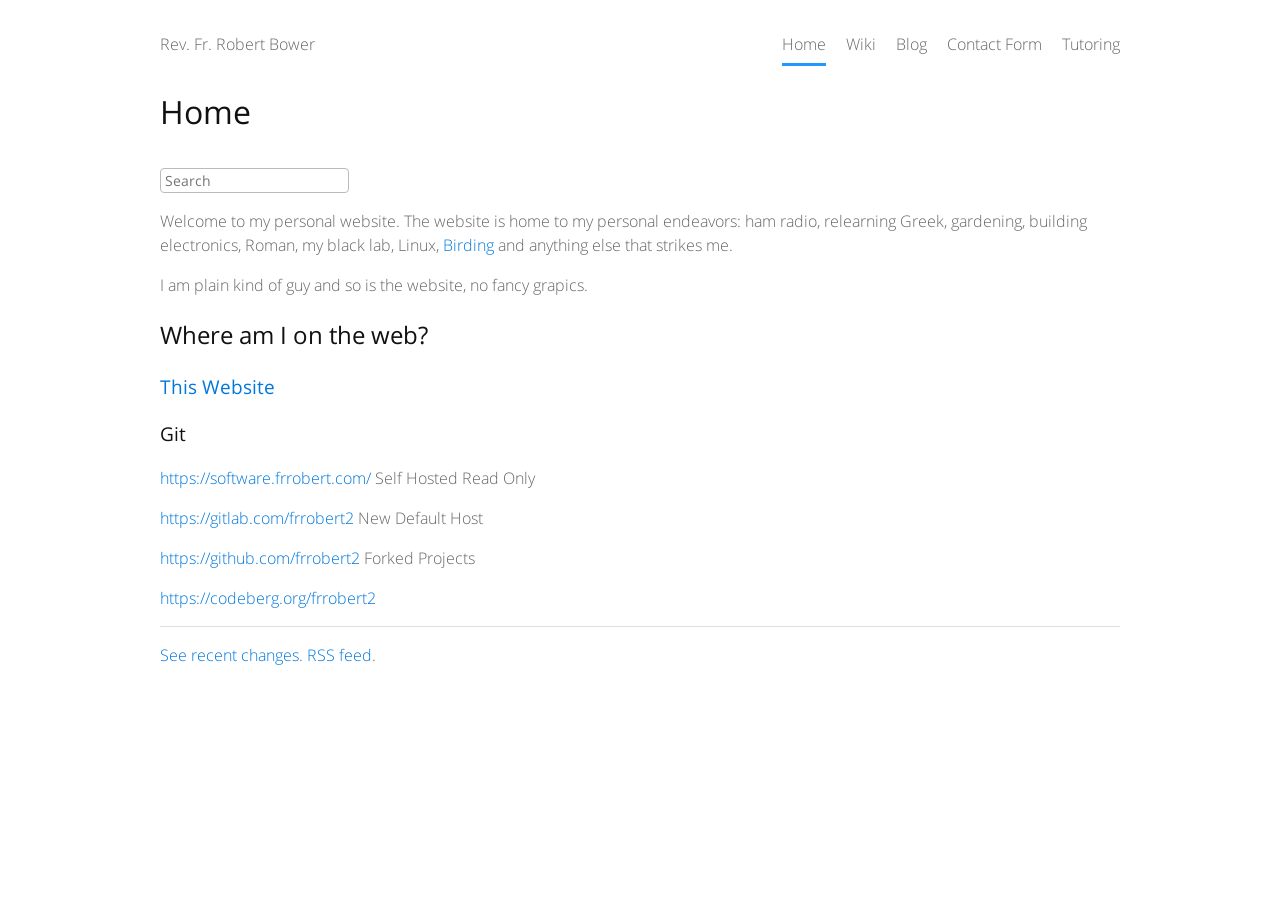Detail the features and information presented on the webpage.

This webpage is a personal website belonging to Rev. Fr. Robert Bower. At the top, there is a heading with the owner's name, which is also a link. Below it, there is a navigation menu with five links: Home, Wiki, Blog, Contact Form, and Tutoring.

The main content of the webpage is divided into sections. The first section has a heading "Home" and a search bar with a textbox. Below the search bar, there is a paragraph of text that welcomes visitors to the website and describes the owner's personal endeavors, including ham radio, relearning Greek, gardening, and more.

Next to the paragraph, there is a link to "Birding". The text continues, mentioning that the website is plain and simple, with no fancy graphics. 

Further down, there are three sections with headings: "Where am I on the web?", "This Website", and "Git". The "This Website" section has a link to the same webpage. The "Git" section has three links to different Git platforms, including software.frrobert.com, GitLab, and GitHub, each with a brief description.

At the bottom of the webpage, there is a horizontal separator, followed by links to "See recent changes" and "RSS feed".